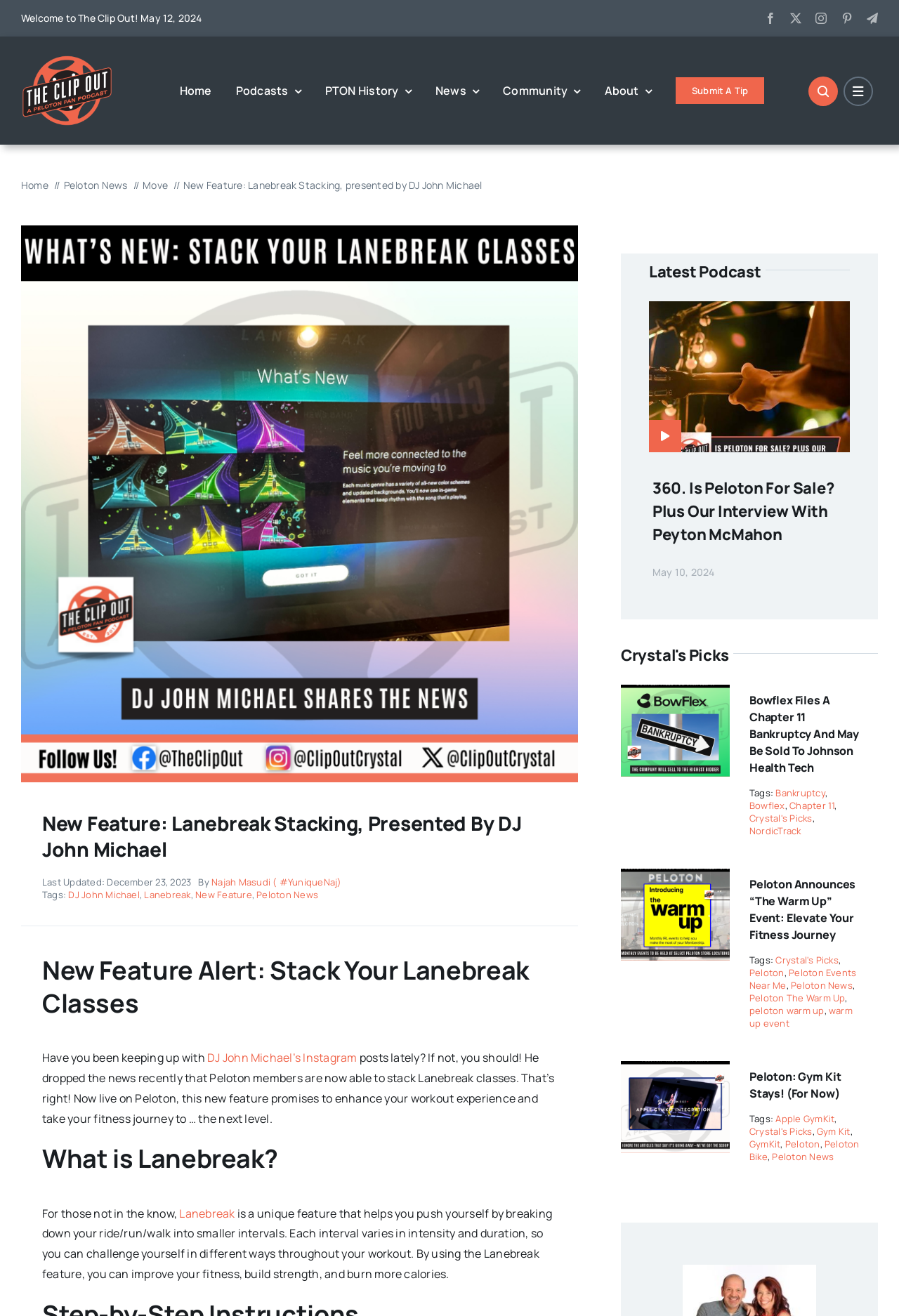Determine the bounding box of the UI component based on this description: "aria-label="Link to #awb-open-oc__17197"". The bounding box coordinates should be four float values between 0 and 1, i.e., [left, top, right, bottom].

[0.899, 0.058, 0.932, 0.081]